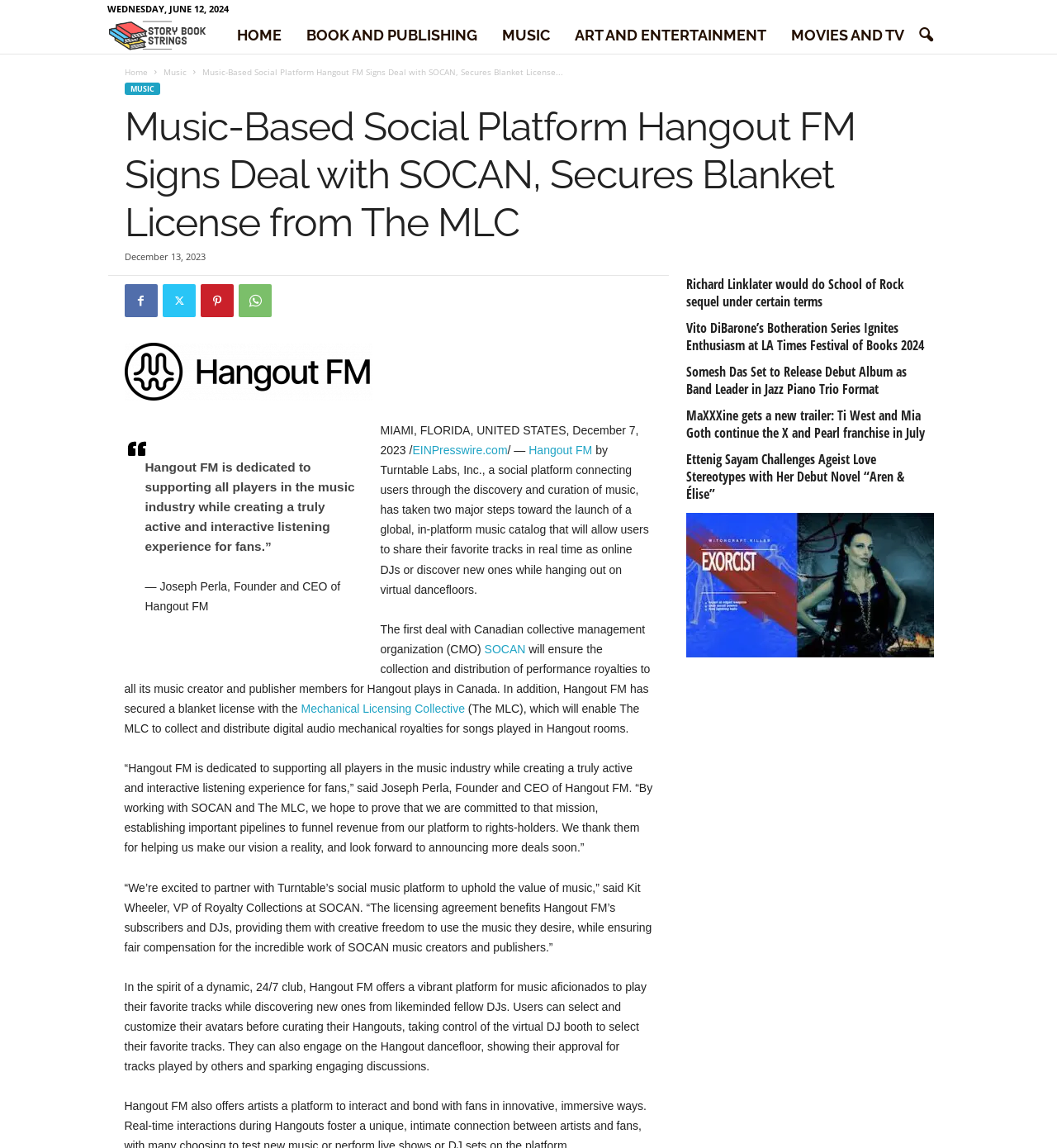Illustrate the webpage with a detailed description.

This webpage appears to be a news article or blog post about Hangout FM, a music-based social platform. At the top of the page, there is a navigation menu with links to different sections, including "Home", "Book and Publishing", "Music", "Art and Entertainment", and "Movies and TV". Below the navigation menu, there is a search icon and a link to the "Home" section.

The main content of the page is an article about Hangout FM signing a deal with SOCAN and securing a blanket license from The MLC. The article is divided into several sections, with headings and paragraphs of text. There are also several links to other articles and websites, including EINPresswire.com and Hangout FM.

At the top of the article, there is a heading that reads "Music-Based Social Platform Hangout FM Signs Deal with SOCAN, Secures Blanket License from The MLC". Below the heading, there is a paragraph of text that summarizes the article, followed by a quote from Joseph Perla, the Founder and CEO of Hangout FM.

The article then goes on to describe the deal between Hangout FM and SOCAN, and how it will ensure the collection and distribution of performance royalties to music creators and publishers in Canada. There is also a mention of the blanket license with The MLC, which will enable the collection and distribution of digital audio mechanical royalties for songs played in Hangout rooms.

The article includes several quotes from Joseph Perla and Kit Wheeler, VP of Royalty Collections at SOCAN, discussing the importance of the deal and the benefits it will bring to music creators and publishers.

Below the article, there are several links to other news articles and blog posts, including ones about Richard Linklater, Vito DiBarone, and Ettenig Sayam. There is also an image of a comic book cover with the title "exorcist comics".

Overall, the webpage appears to be a news article or blog post about Hangout FM and its deal with SOCAN and The MLC, with several links to other related articles and websites.